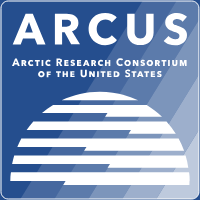What does the stylized graphic at the bottom of the logo symbolize?
Refer to the image and give a detailed answer to the question.

The stylized graphic of white and lighter blue curved lines creates a sun-like emblem at the bottom of the logo, which symbolizes the Arctic and its research focus, reflecting ARCUS's commitment to advancing Arctic research, education, and collaboration.